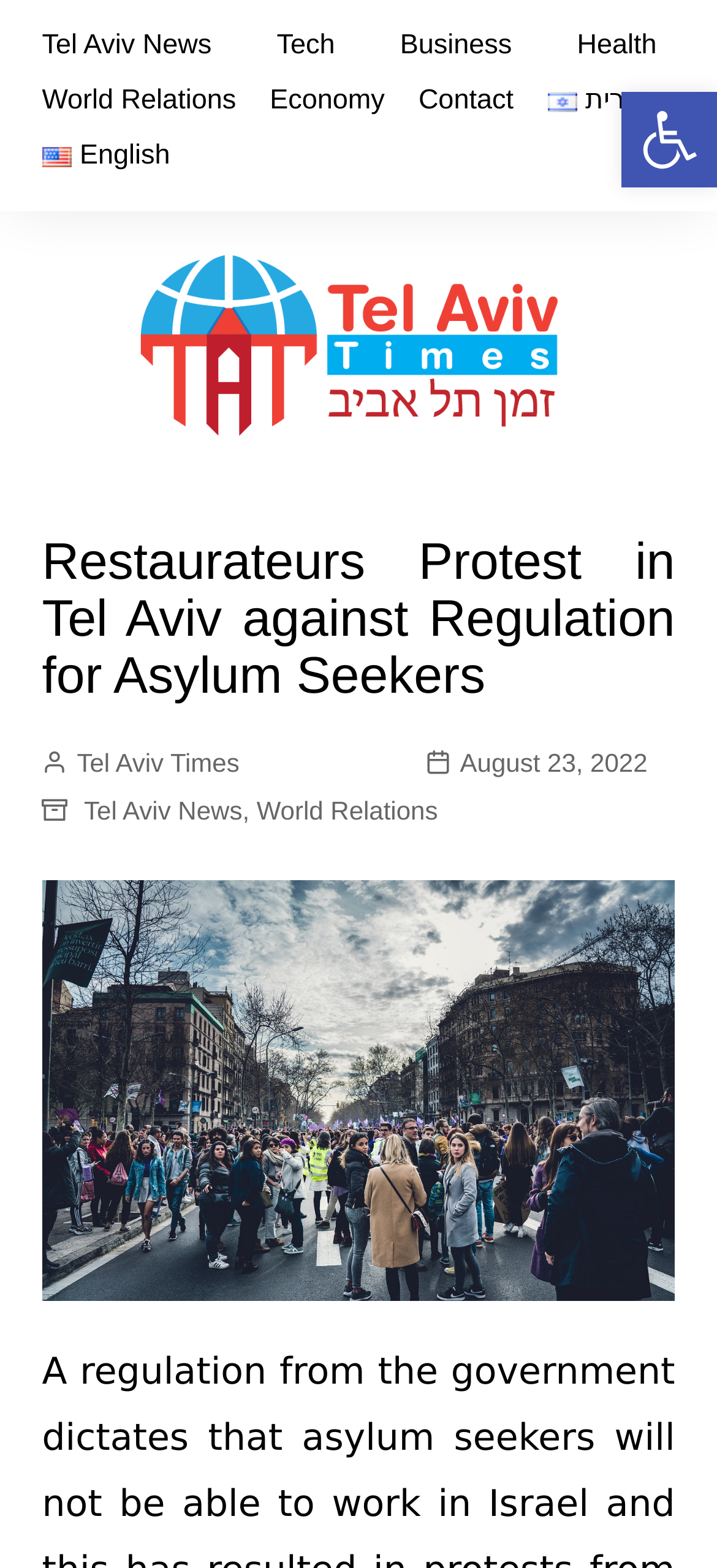Given the element description: "Open toolbar Accessibility Tools", predict the bounding box coordinates of the UI element it refers to, using four float numbers between 0 and 1, i.e., [left, top, right, bottom].

[0.867, 0.059, 1.0, 0.12]